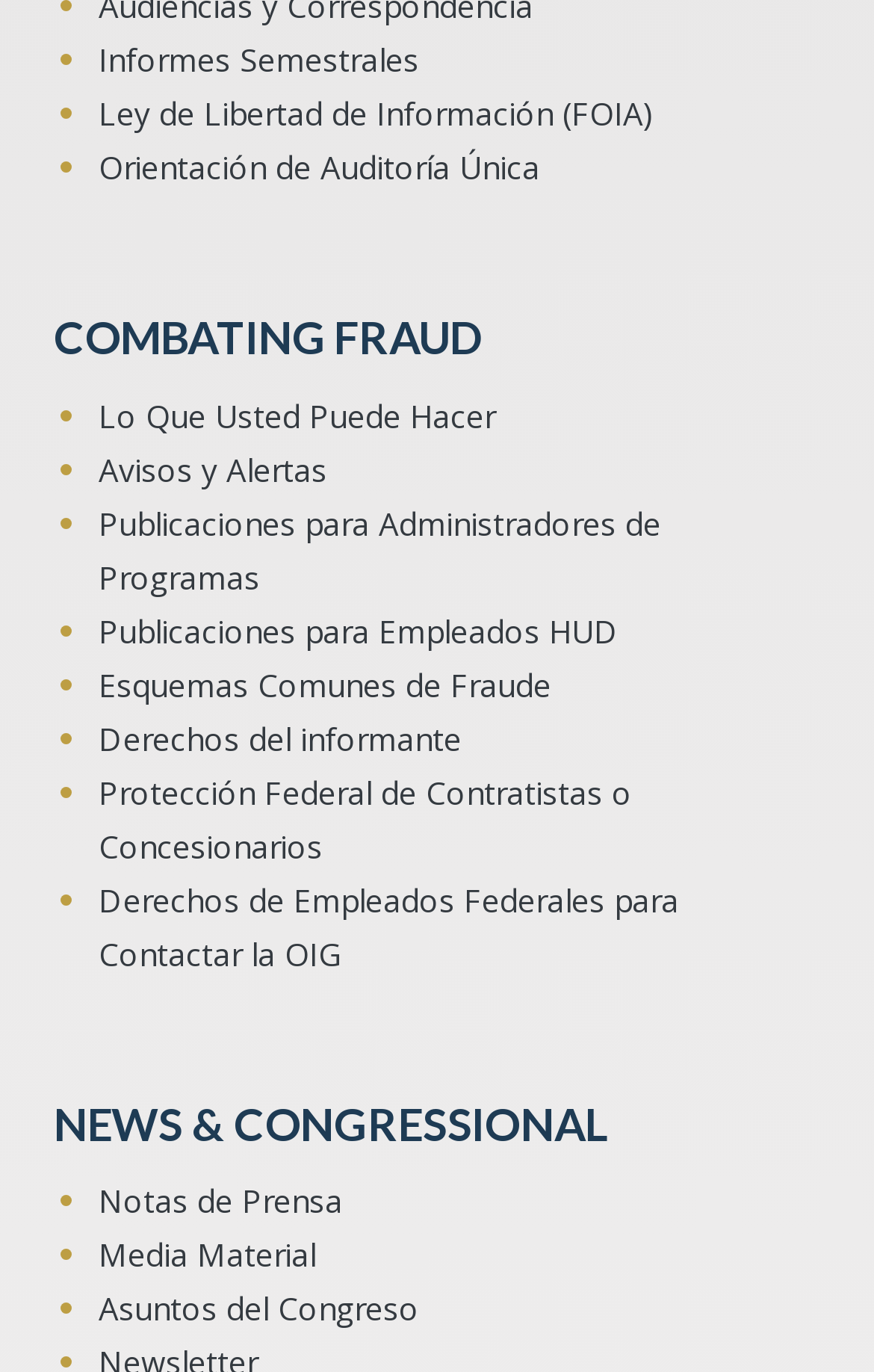Please find the bounding box coordinates of the section that needs to be clicked to achieve this instruction: "Read about Lo Que Usted Puede Hacer".

[0.113, 0.284, 0.938, 0.323]